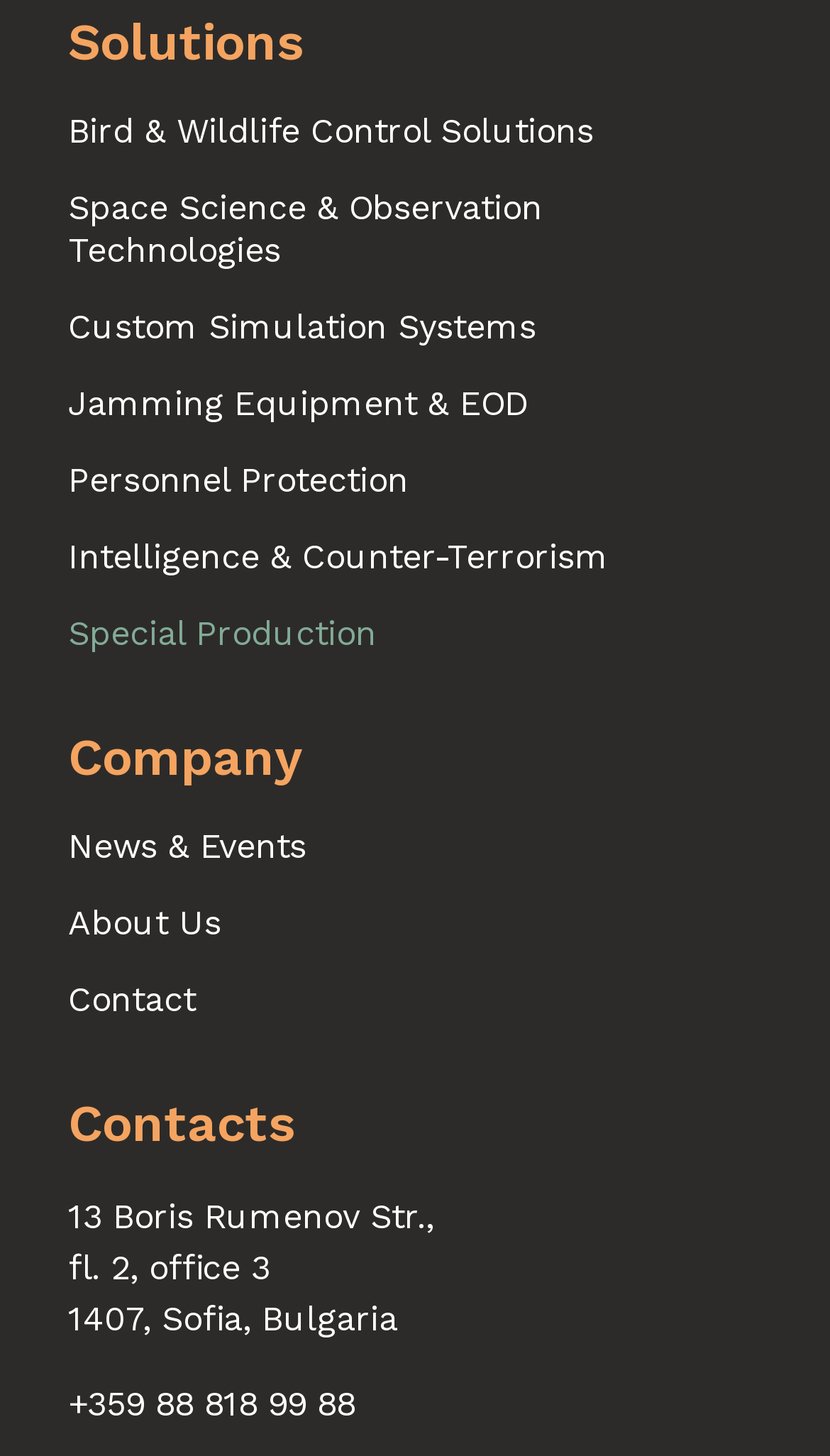What are the company's solutions?
Please give a detailed and elaborate answer to the question based on the image.

The webpage has a section labeled 'Solutions' which lists various solutions offered by the company, including Bird & Wildlife Control Solutions, Space Science & Observation Technologies, Custom Simulation Systems, and more.